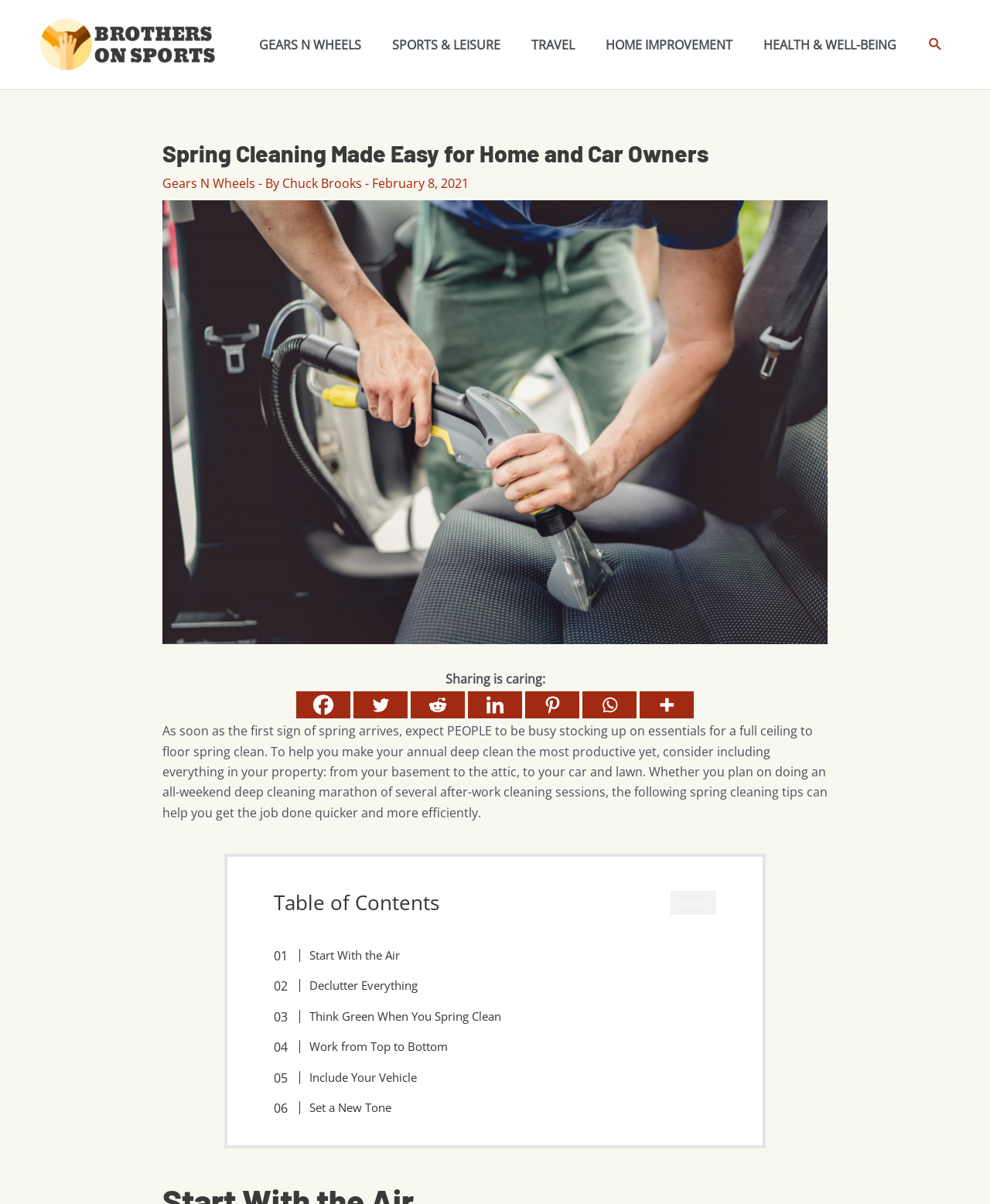Present a detailed account of what is displayed on the webpage.

The webpage is about spring cleaning, specifically providing tips and advice for homeowners to prepare their homes and vehicles for the season. At the top left corner, there is a logo of "Brothers on Sports" with a link to the website. Next to it, there is a navigation menu with links to various categories such as "GEARS N WHEELS", "SPORTS & LEISURE", "TRAVEL", "HOME IMPROVEMENT", and "HEALTH & WELL-BEING". On the top right corner, there is a search icon with a link to search.

Below the navigation menu, there is a header section with a heading "Spring Cleaning Made Easy for Home and Car Owners". Underneath, there is a link to "Gears N Wheels" and the author's name "Chuck Brooks" with the date "February 8, 2021". There is also an image of a person vacuuming a car.

The main content of the webpage starts with a paragraph of text that discusses the importance of spring cleaning and provides an overview of the tips that will be covered. The text is divided into sections with headings such as "Start With the Air", "Declutter Everything", "Think Green When You Spring Clean", "Work from Top to Bottom", "Include Your Vehicle", and "Set a New Tone". Each section has a link to read more.

On the right side of the webpage, there are social media links to share the article on Facebook, Twitter, Reddit, LinkedIn, Pinterest, and WhatsApp. There is also a "More" link with an image of three dots.

At the bottom of the webpage, there is a button to "CLOSE" and a table of contents with links to each section of the article.